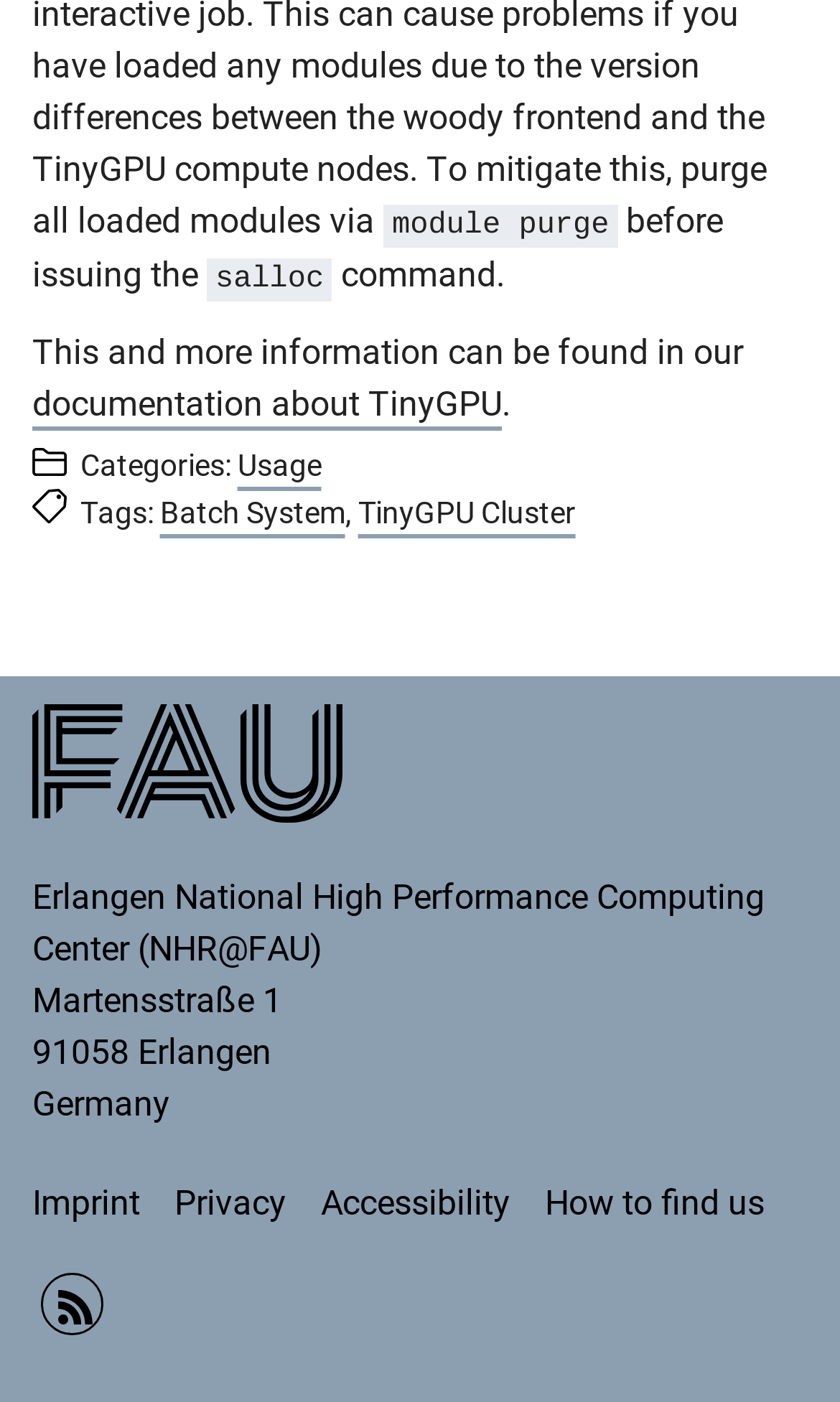Given the description "How to find us", determine the bounding box of the corresponding UI element.

[0.649, 0.825, 0.941, 0.891]